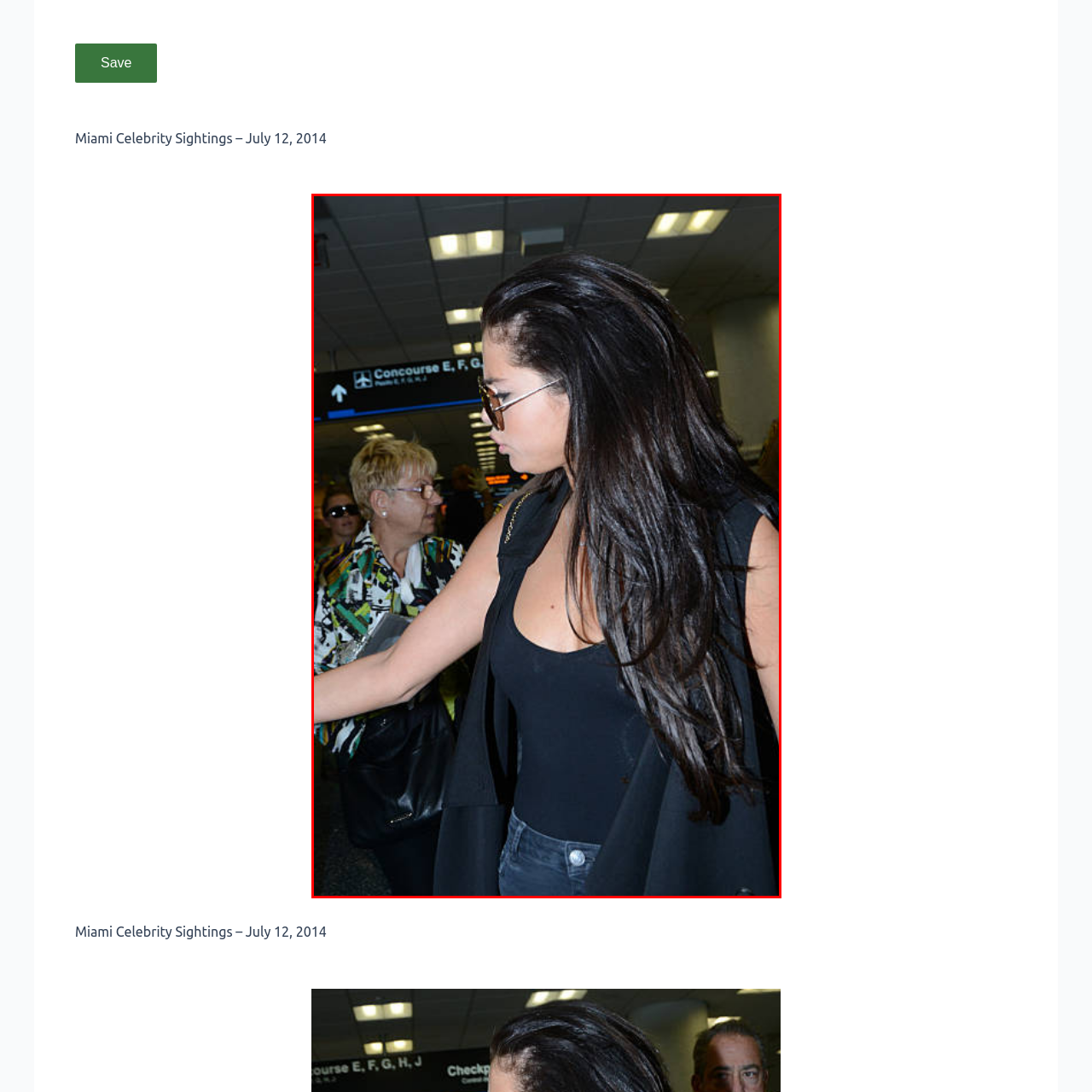Describe in detail the visual elements within the red-lined box.

In this candid shot taken at Miami International Airport on July 12, 2014, a young woman with long, flowing dark hair is seen walking through the terminal, embodying a casual yet stylish look. She is dressed in a black top, highlighting her relaxed demeanor. Complementing her outfit are sleek sunglasses that add an air of mystery. As she focuses on her surroundings, another woman in the background dressed in a colorful patterned shirt appears to be engaged in conversation. The scene captures the bustling atmosphere of the airport, with overhead signage and bright lighting typical of a travel hub, emphasizing the excitement of celebrity sightings in Miami.